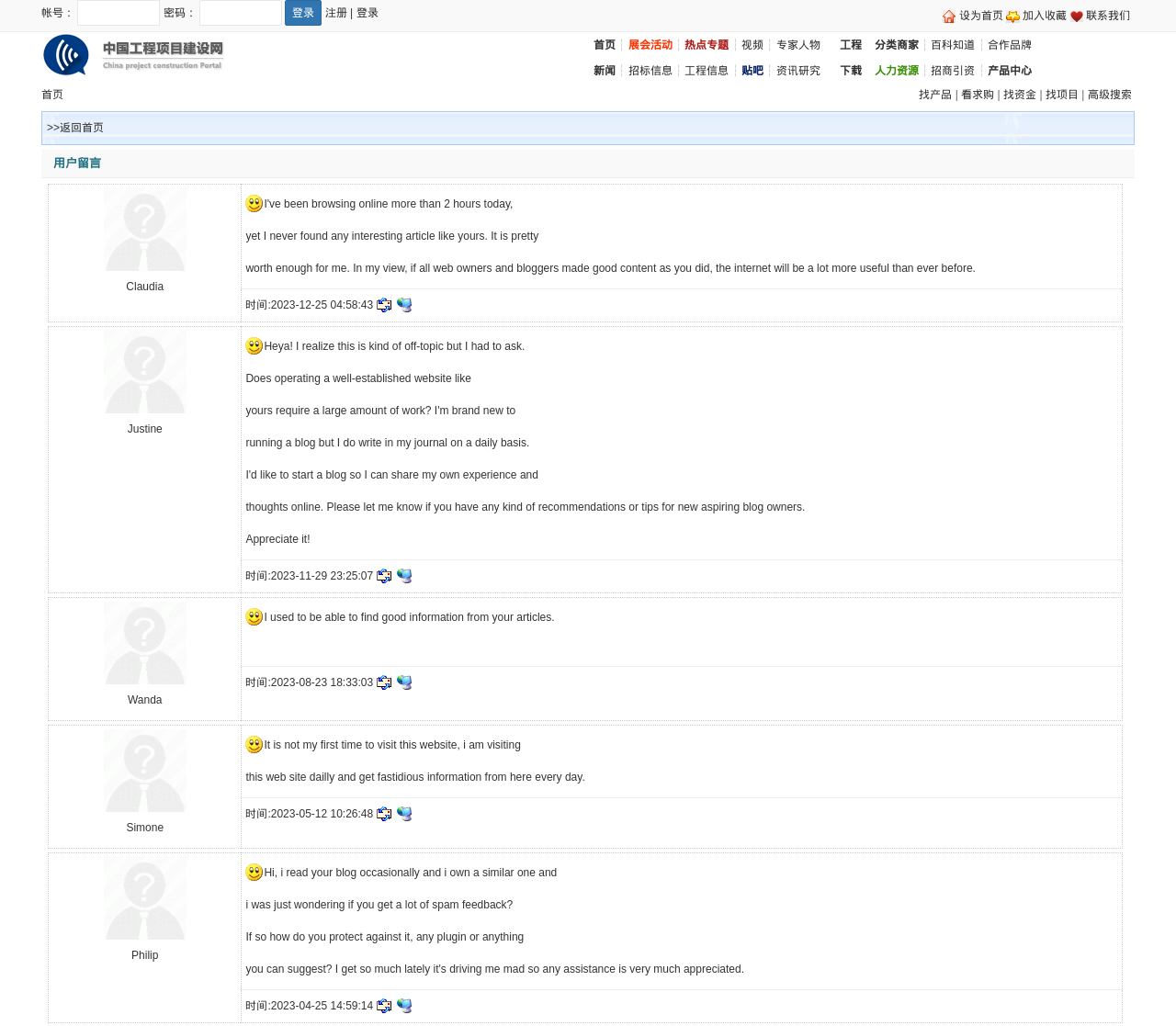Please provide a comprehensive response to the question based on the details in the image: What is the function of the '设为首页' button?

The '设为首页' button is located on the top right corner of the webpage, and its function is to set the current webpage as the user's homepage, allowing users to quickly access the website in the future.